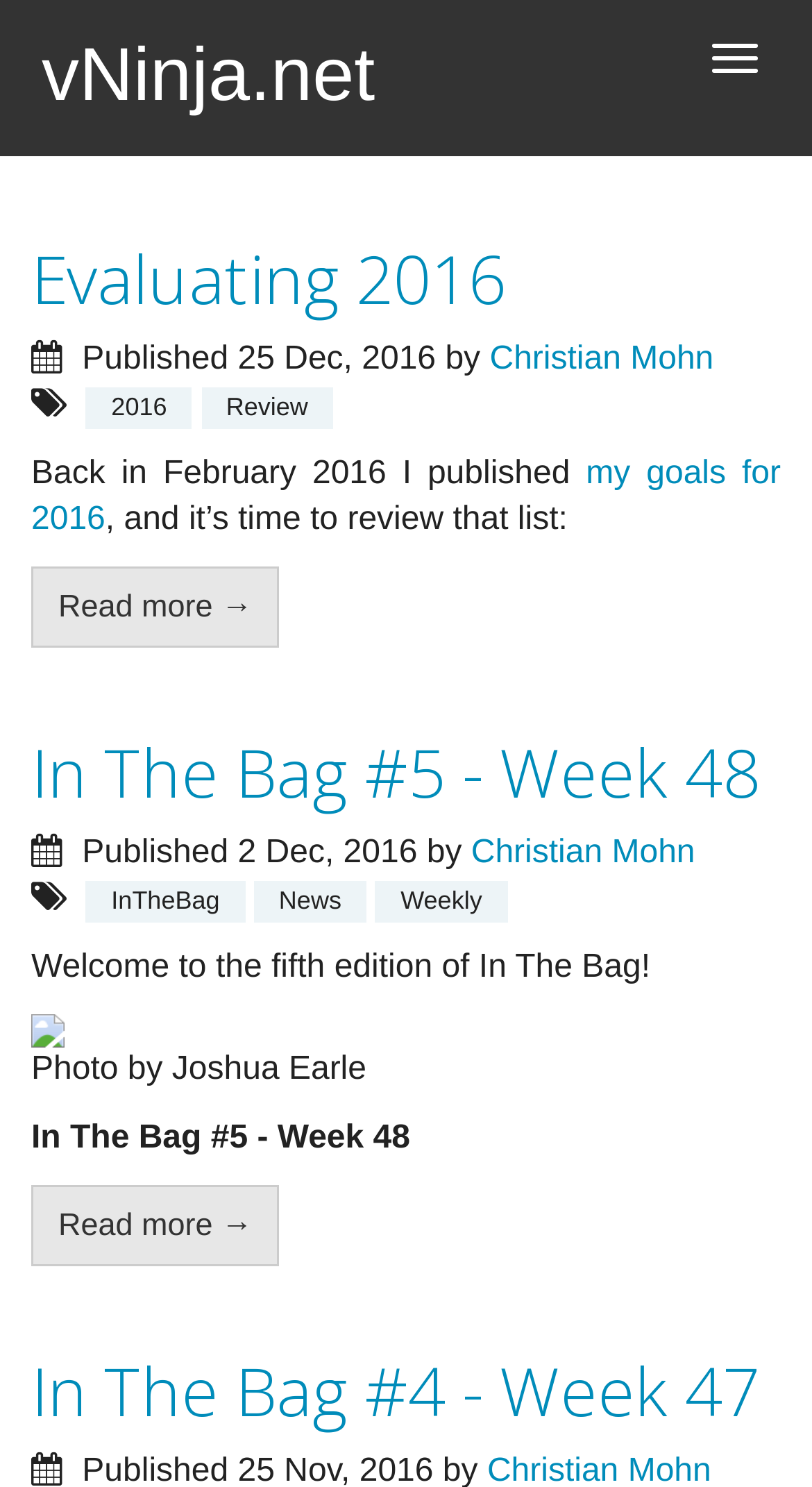Identify the bounding box coordinates of the area you need to click to perform the following instruction: "View the In The Bag #5 - Week 48 post".

[0.038, 0.489, 0.936, 0.549]